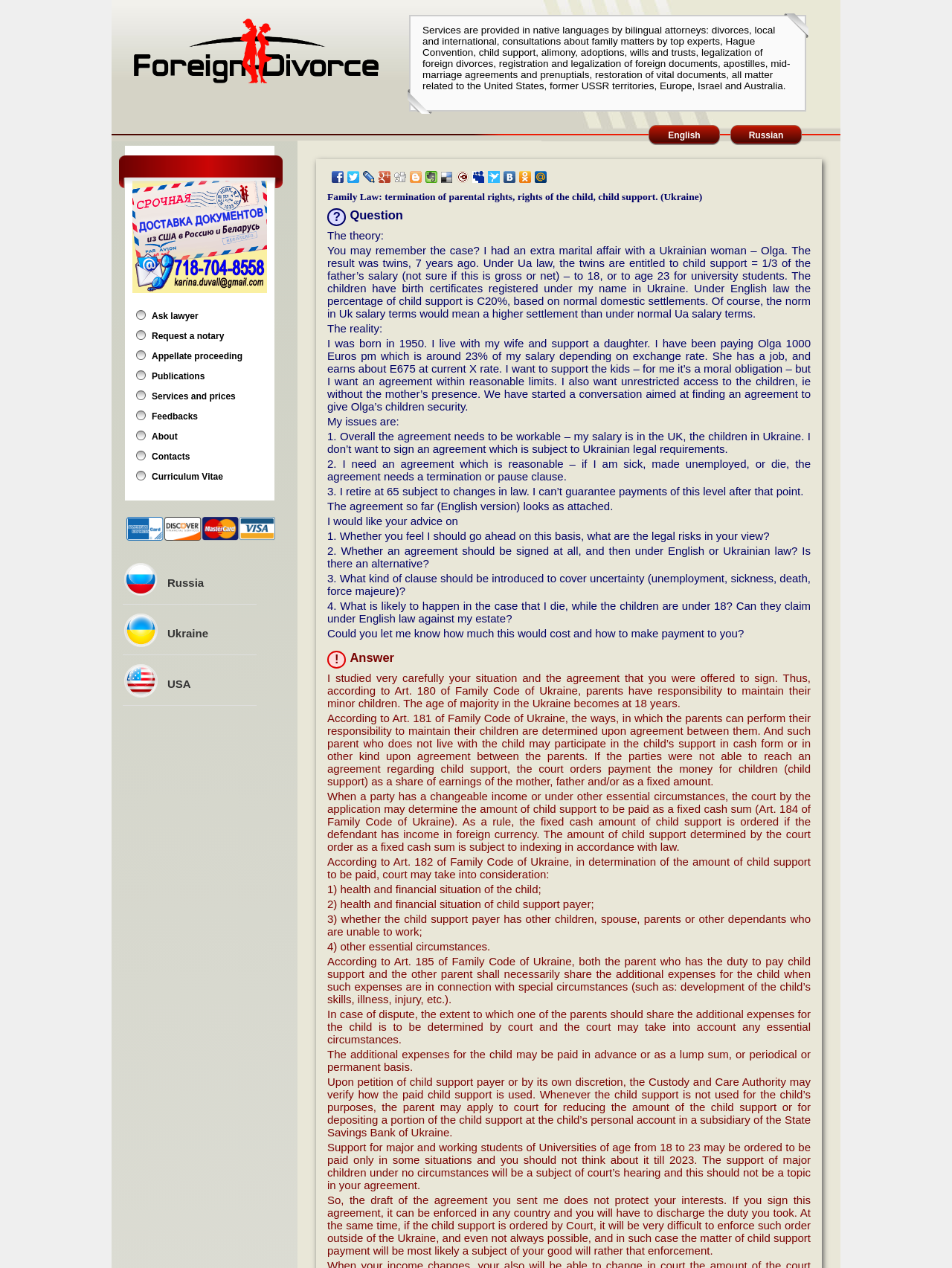What is the image at the top of the webpage about?
Look at the image and construct a detailed response to the question.

I determined this by looking at the image description 'Foreign Divorce. Getting a Divorce in a Foreign Country', which suggests that the image is related to the topic of foreign divorce.